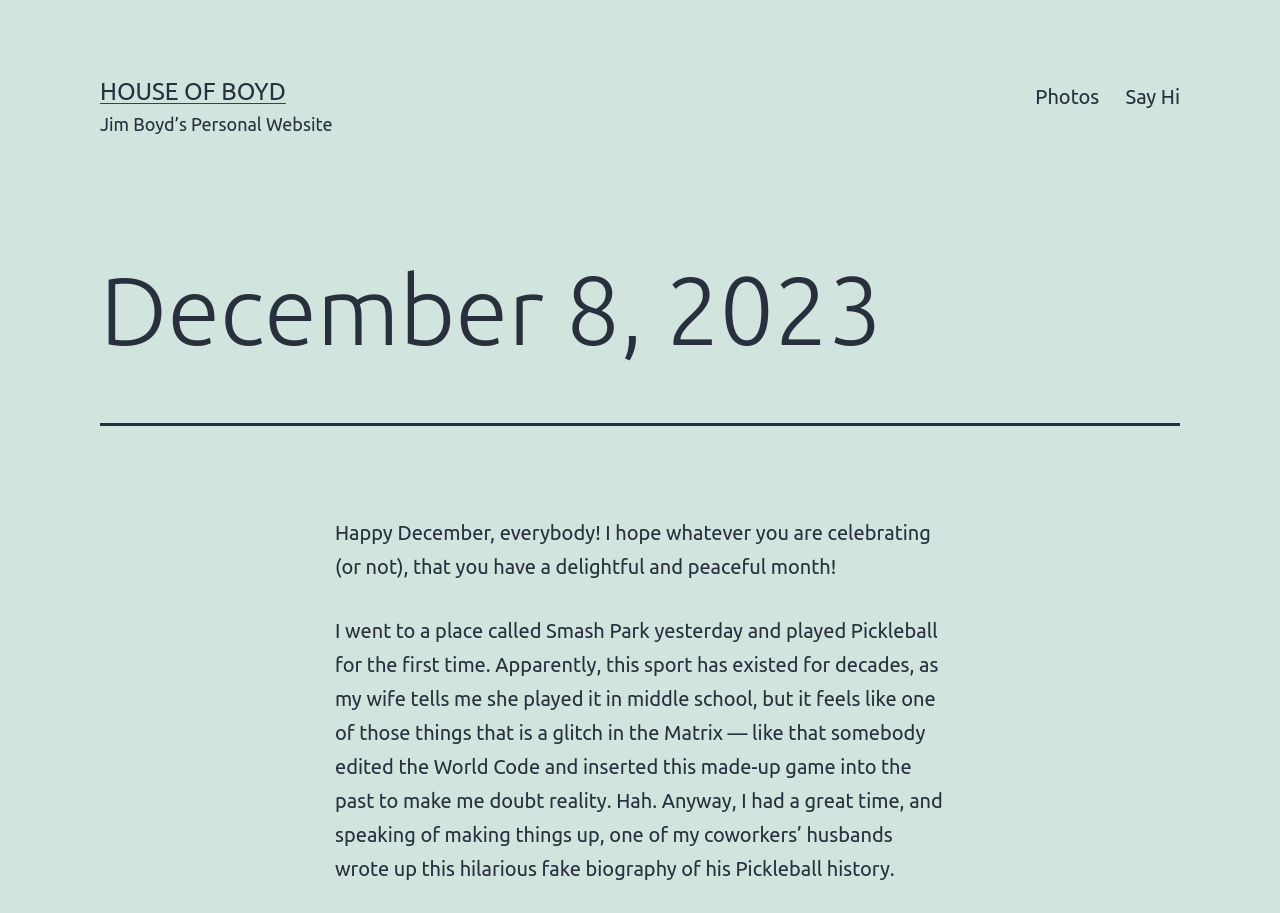What is the date mentioned in the heading?
Based on the image, give a one-word or short phrase answer.

December 8, 2023